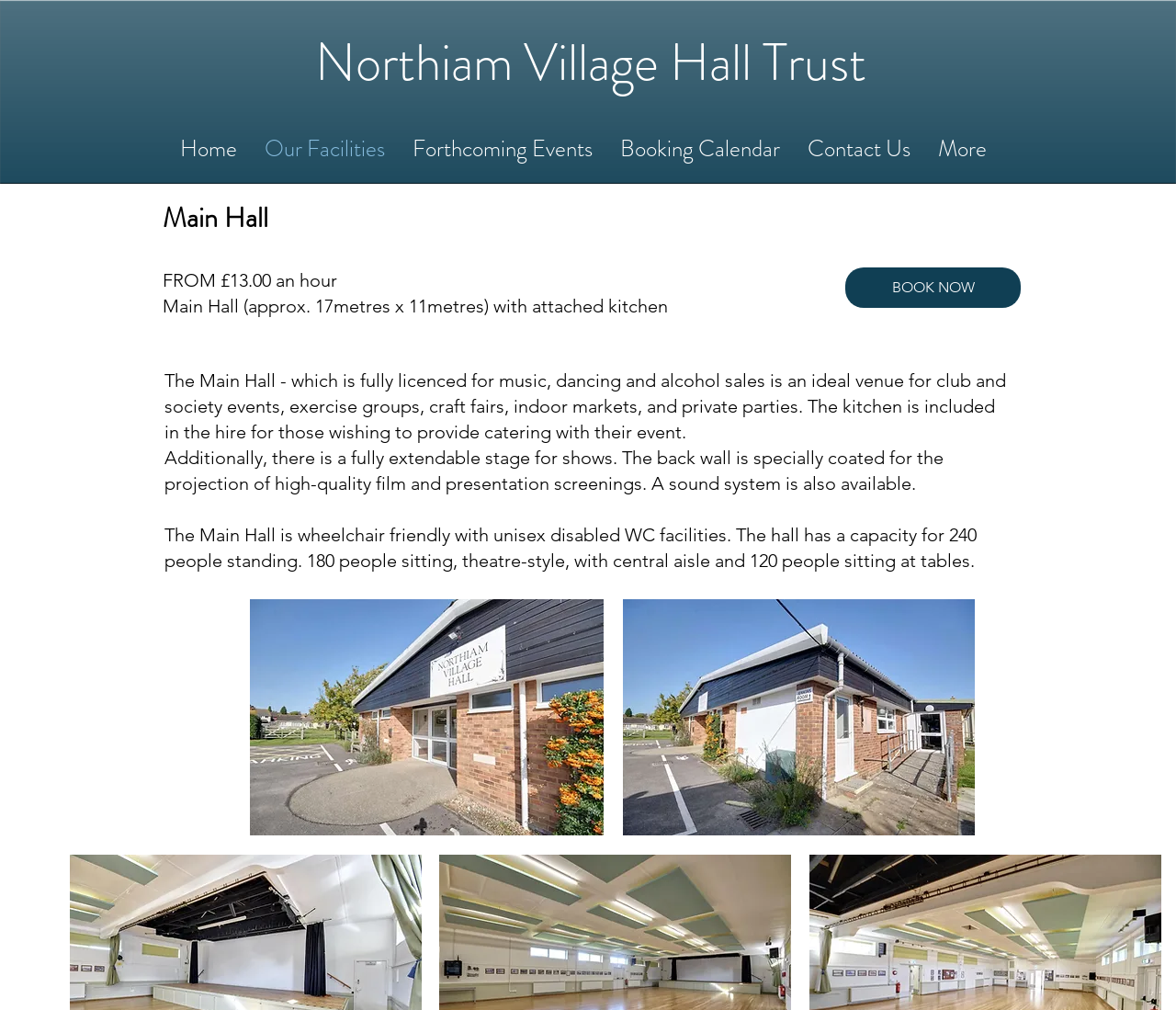Locate the bounding box coordinates of the clickable region necessary to complete the following instruction: "Contact us via phone". Provide the coordinates in the format of four float numbers between 0 and 1, i.e., [left, top, right, bottom].

None